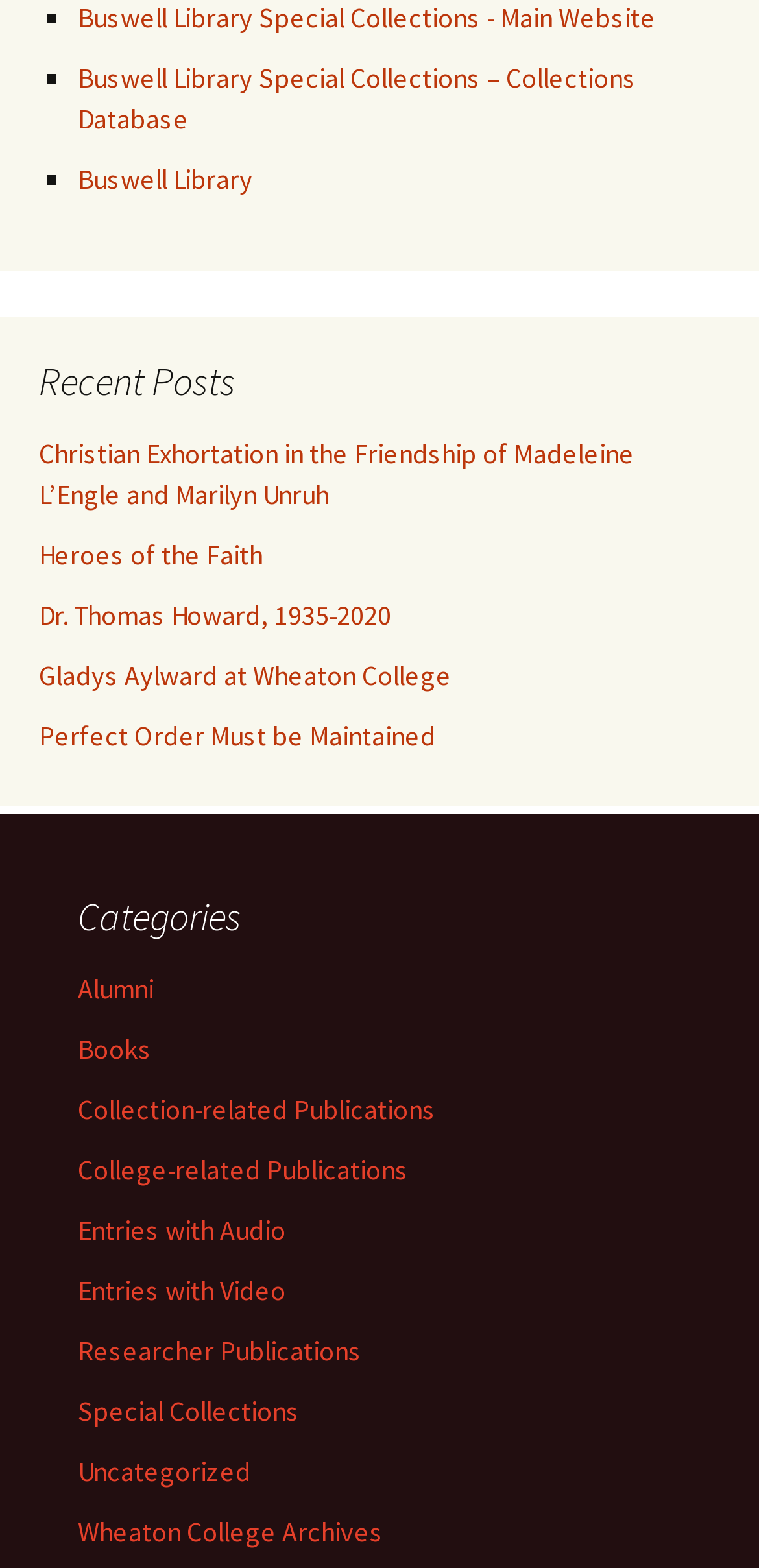Answer the question with a brief word or phrase:
What is the name of the library?

Buswell Library